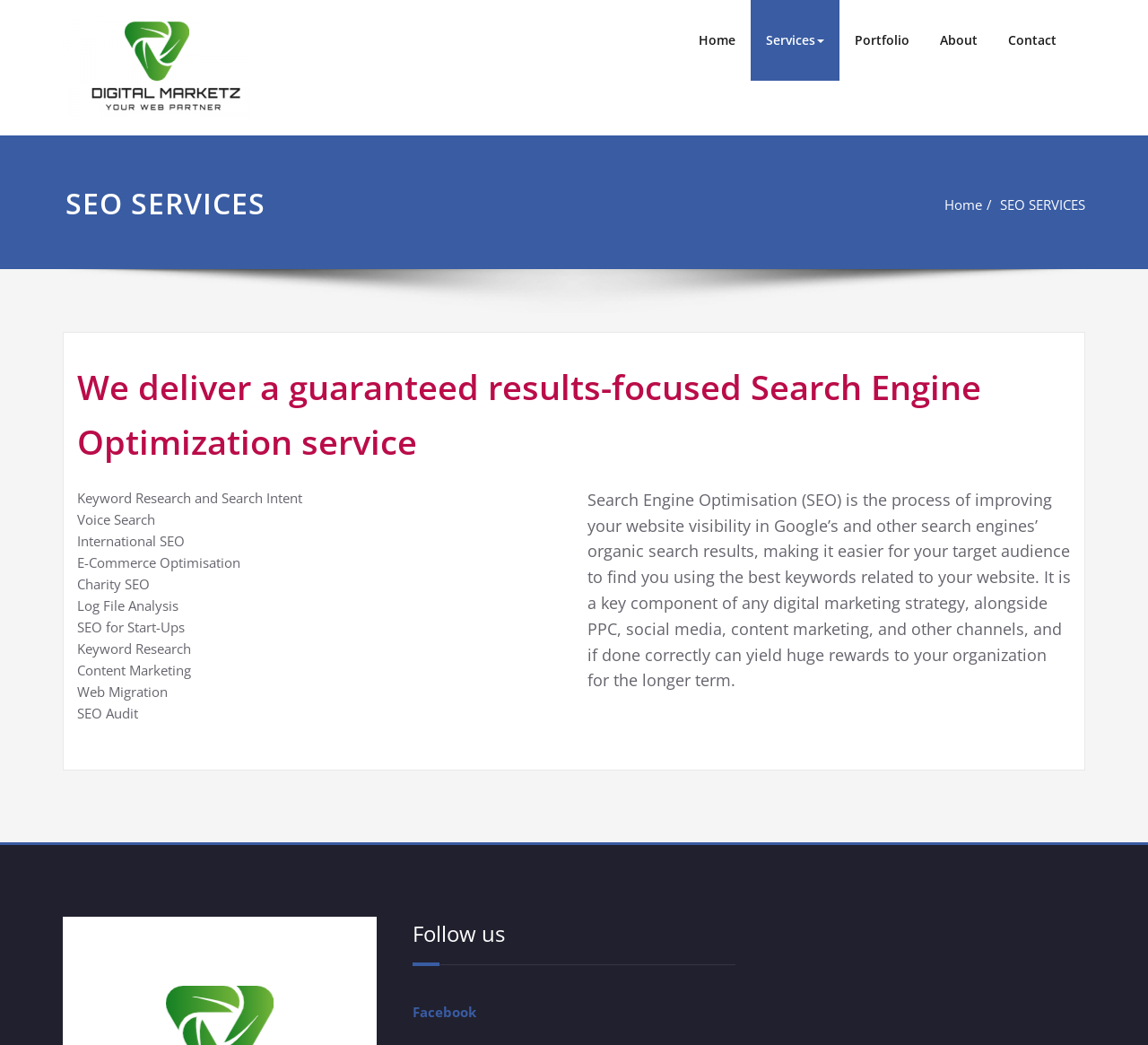What is the name of the company?
Utilize the image to construct a detailed and well-explained answer.

The company name can be found in the top-left corner of the webpage, where it is written as 'Digital Marketz' in a heading element, and also as an image with the same text.